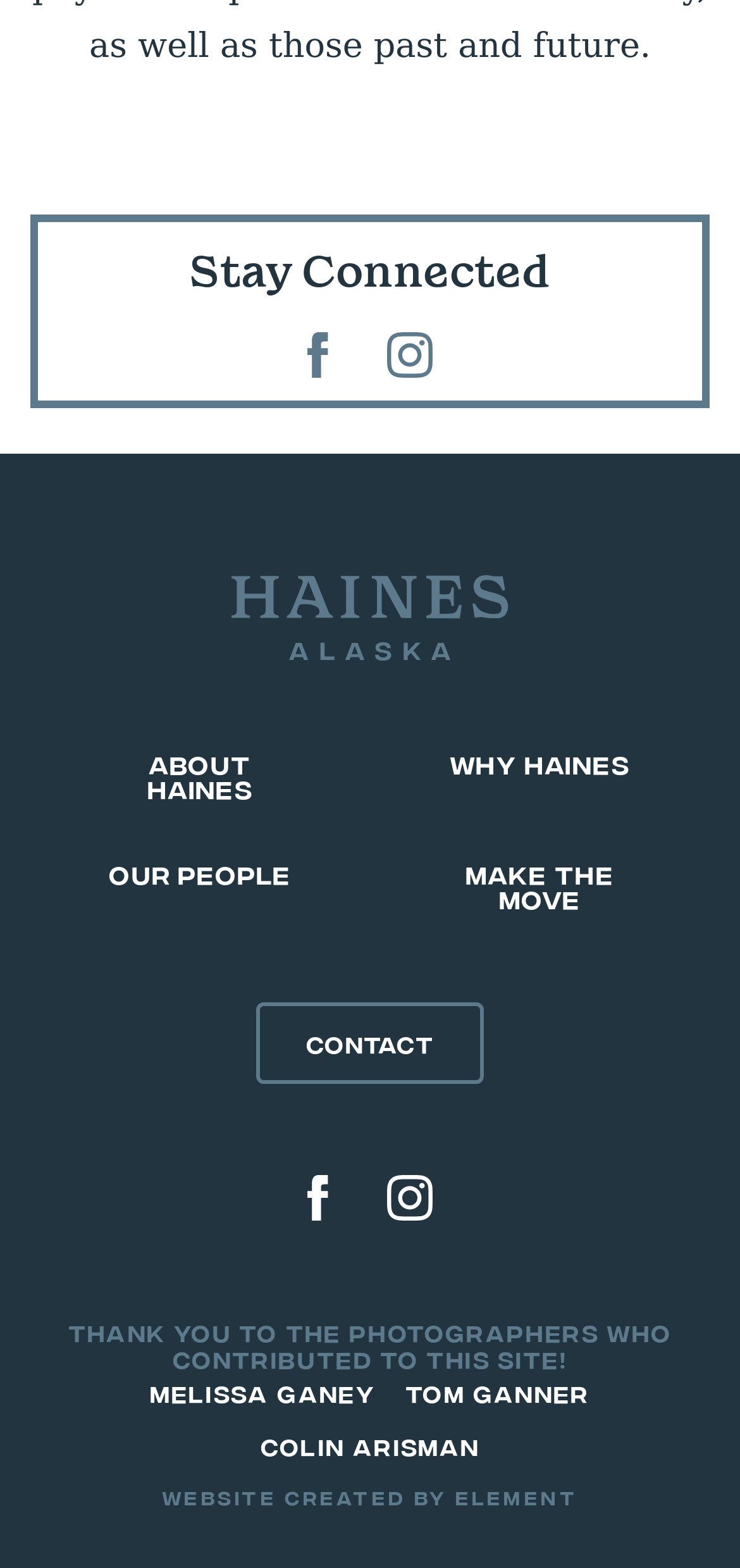Please identify the bounding box coordinates of the region to click in order to complete the task: "Click on Facebook". The coordinates must be four float numbers between 0 and 1, specified as [left, top, right, bottom].

[0.414, 0.212, 0.442, 0.241]